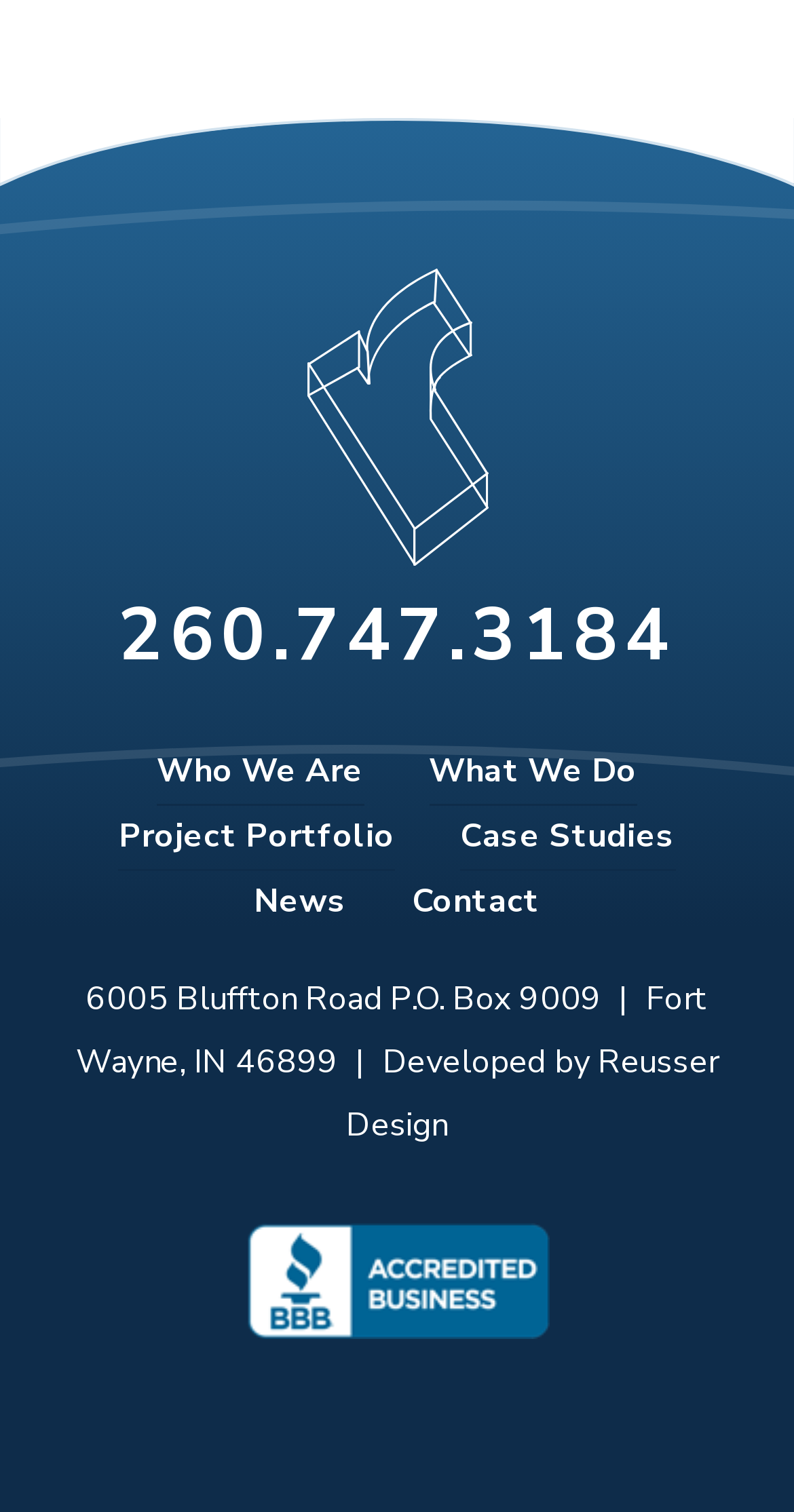Please identify the bounding box coordinates for the region that you need to click to follow this instruction: "check the contact information".

[0.095, 0.646, 0.892, 0.718]